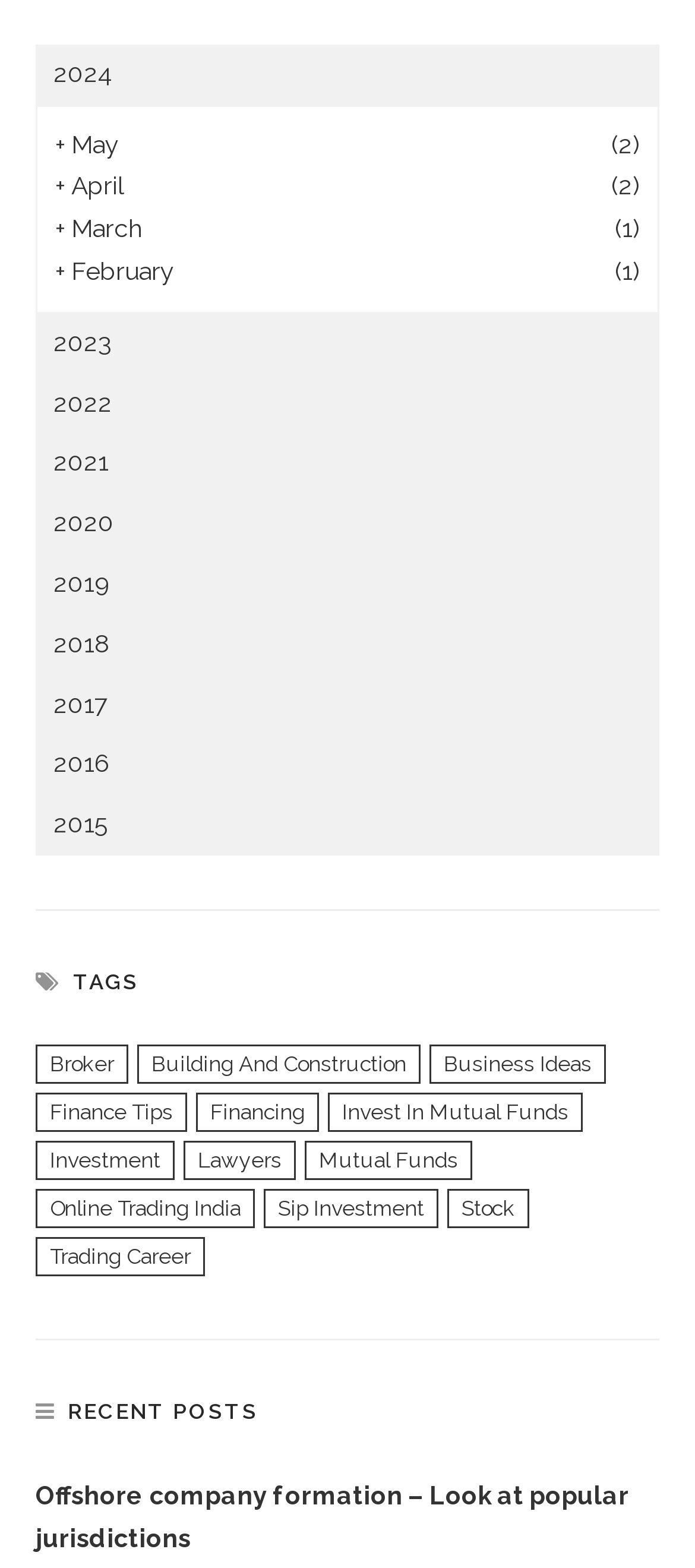From the element description: "+ March (1)", extract the bounding box coordinates of the UI element. The coordinates should be expressed as four float numbers between 0 and 1, in the order [left, top, right, bottom].

[0.079, 0.133, 0.921, 0.16]